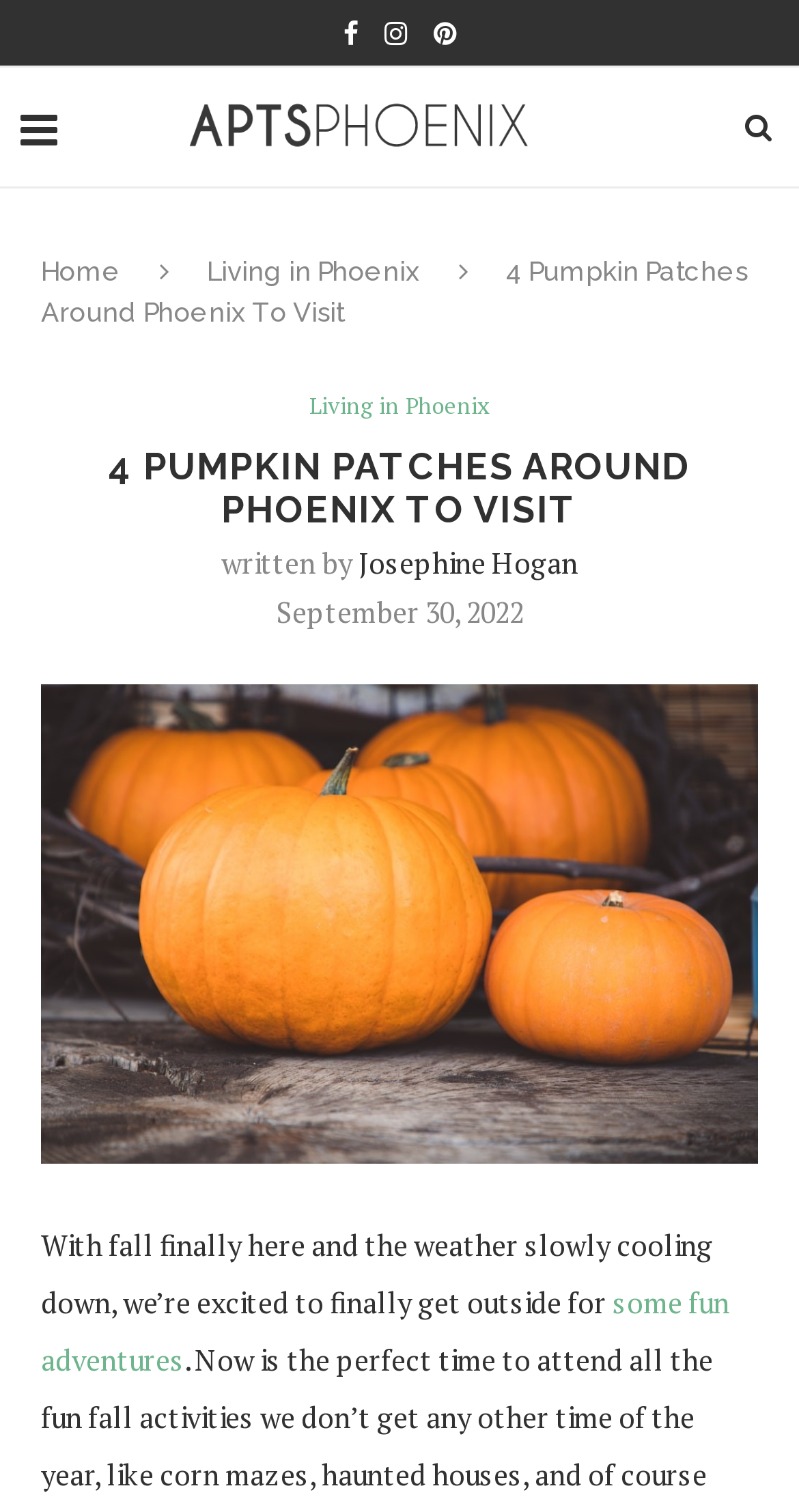Offer a detailed account of what is visible on the webpage.

This webpage is about 4 pumpkin patches around Phoenix to visit. At the top, there are three social media links aligned horizontally, followed by a table layout with a logo of "Apts Phoenix" on the left and a search icon on the right. Below the table, there are three navigation links: "Home", "Living in Phoenix", and a title "4 Pumpkin Patches Around Phoenix To Visit" that spans almost the entire width of the page.

Under the title, there is a heading "4 PUMPKIN PATCHES AROUND PHOENIX TO VISIT" in a larger font size. Next to it, there is a text "written by" followed by the author's name "Josephine Hogan" and a timestamp "September 30, 2022". 

On the left side of the page, there is a large image of pumpkins that takes up about half of the page's height. Above the image, there is a link "Pumpkins". Below the image, there is a paragraph of text that discusses the excitement of getting outside for some fun adventures with the arrival of fall.

Overall, the webpage has a simple layout with a focus on the main content, which is the article about pumpkin patches around Phoenix.